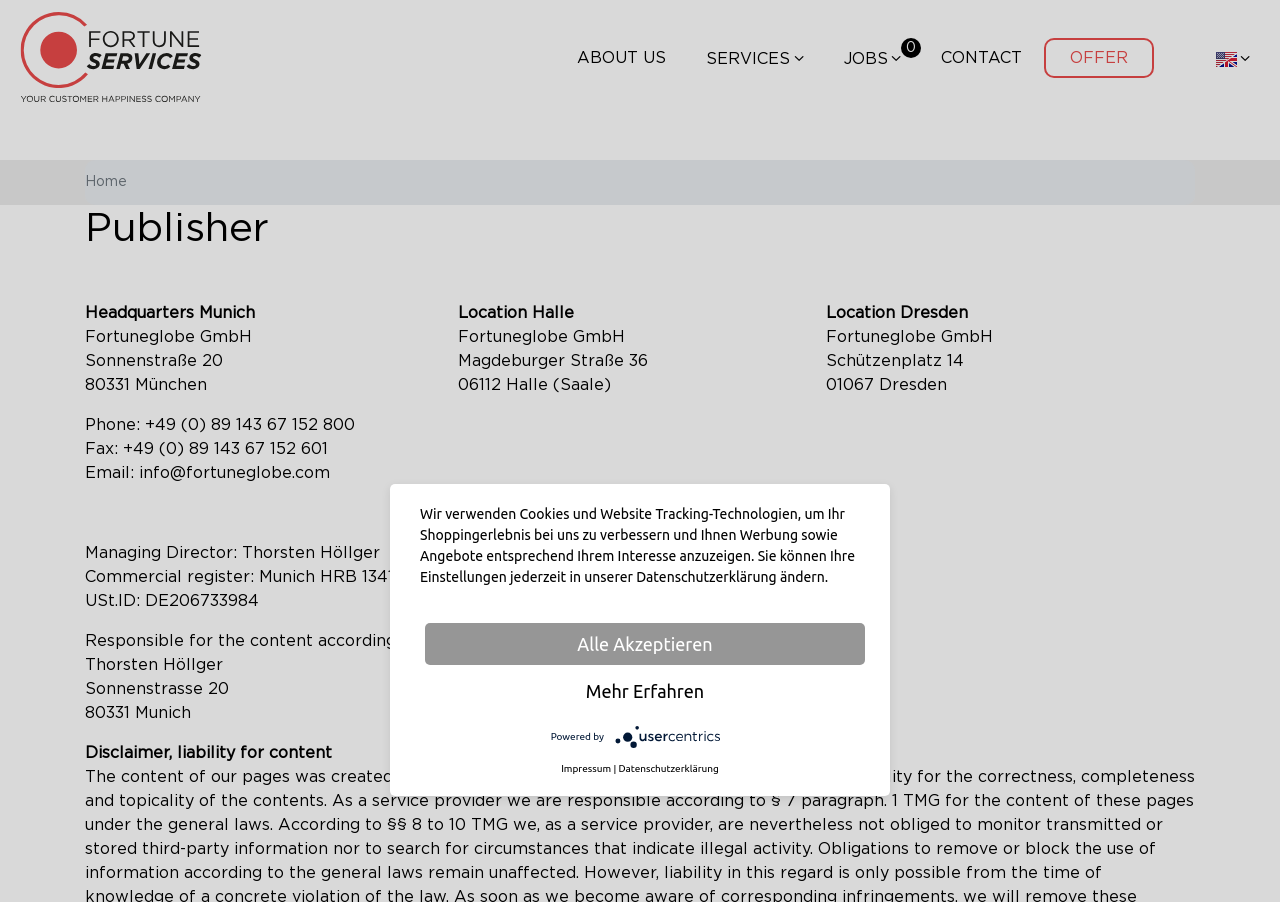Give a concise answer using one word or a phrase to the following question:
Who is the managing director?

Thorsten Höllger